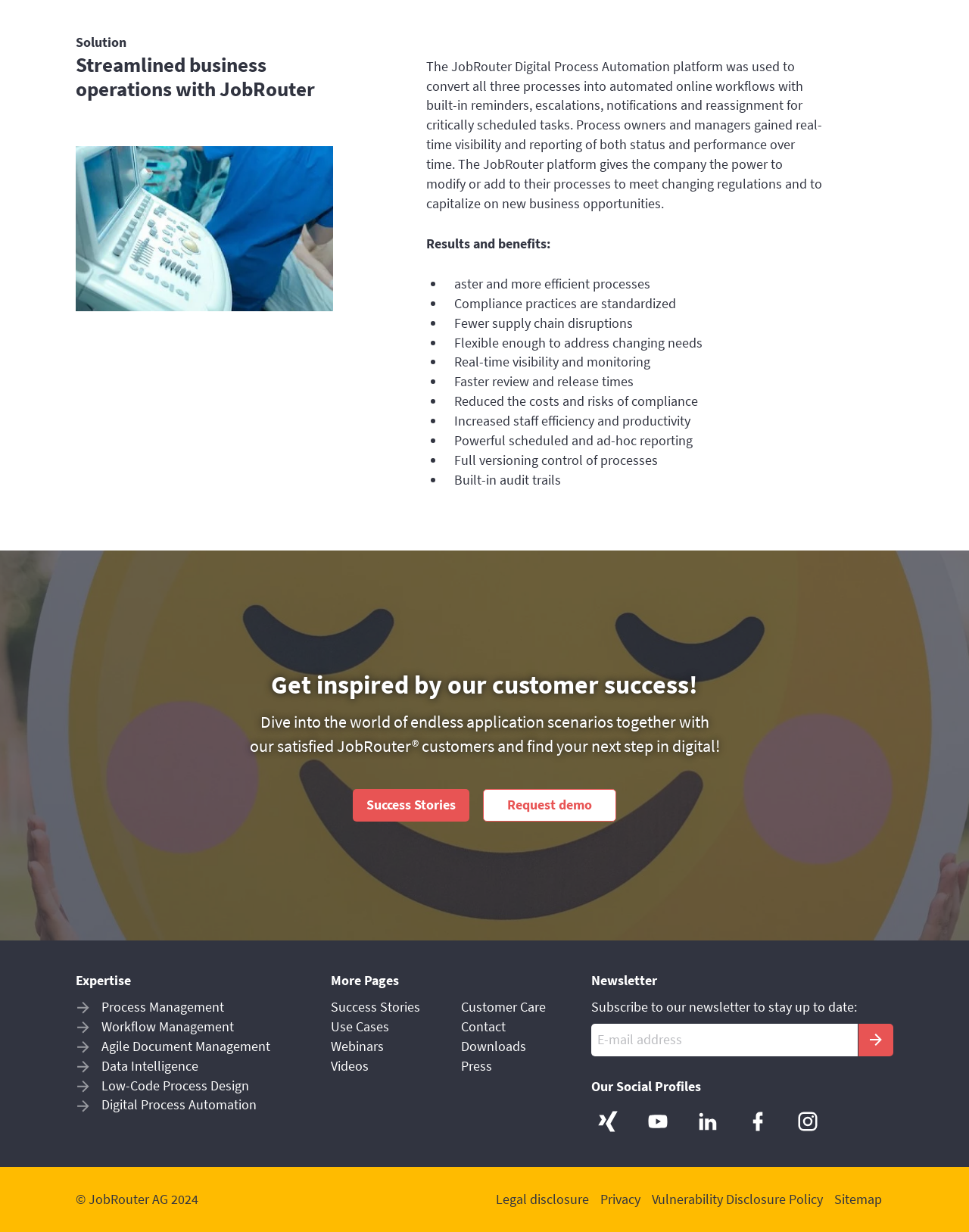How many social media profiles are listed?
Please provide a single word or phrase as your answer based on the screenshot.

5